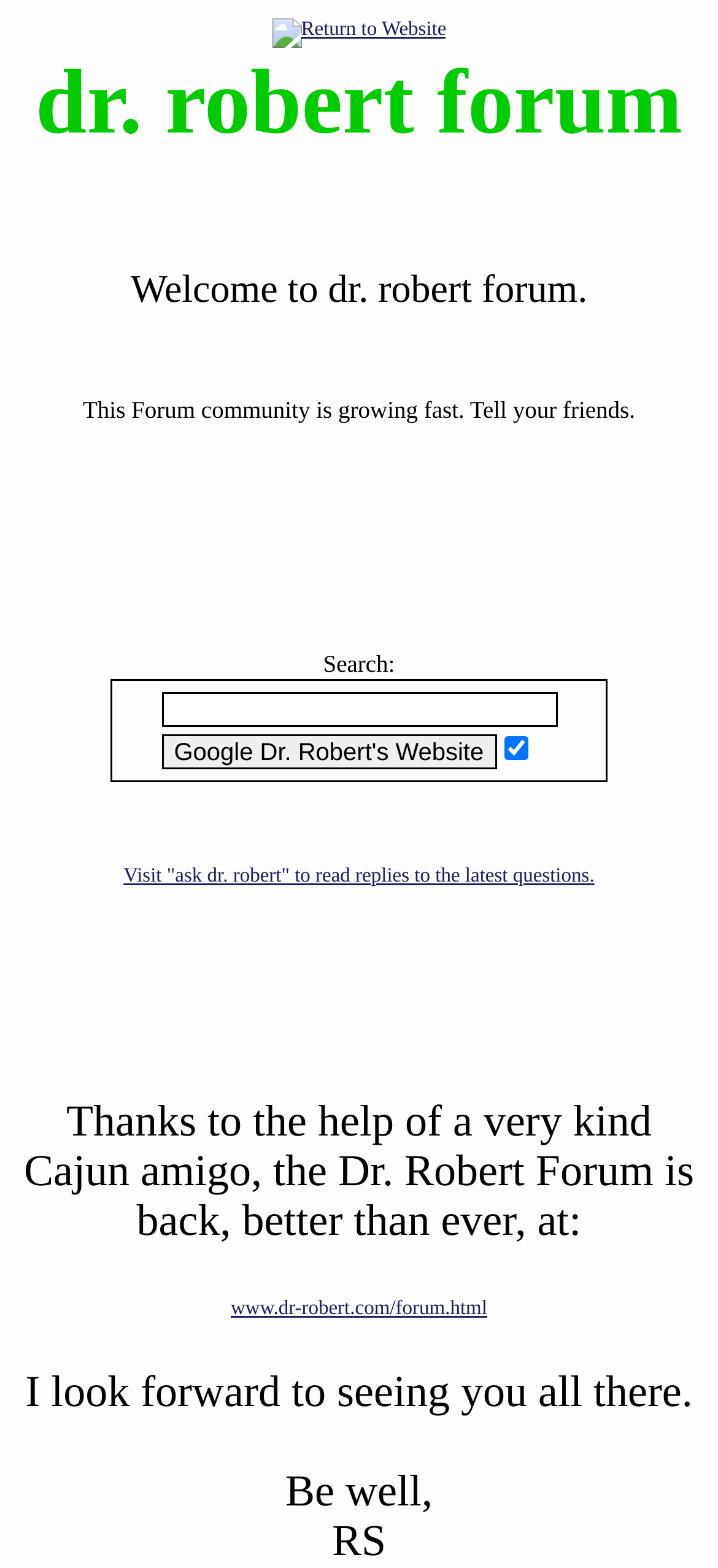What is the name of the website mentioned in the text?
Please provide a single word or phrase as the answer based on the screenshot.

www.dr-robert.com